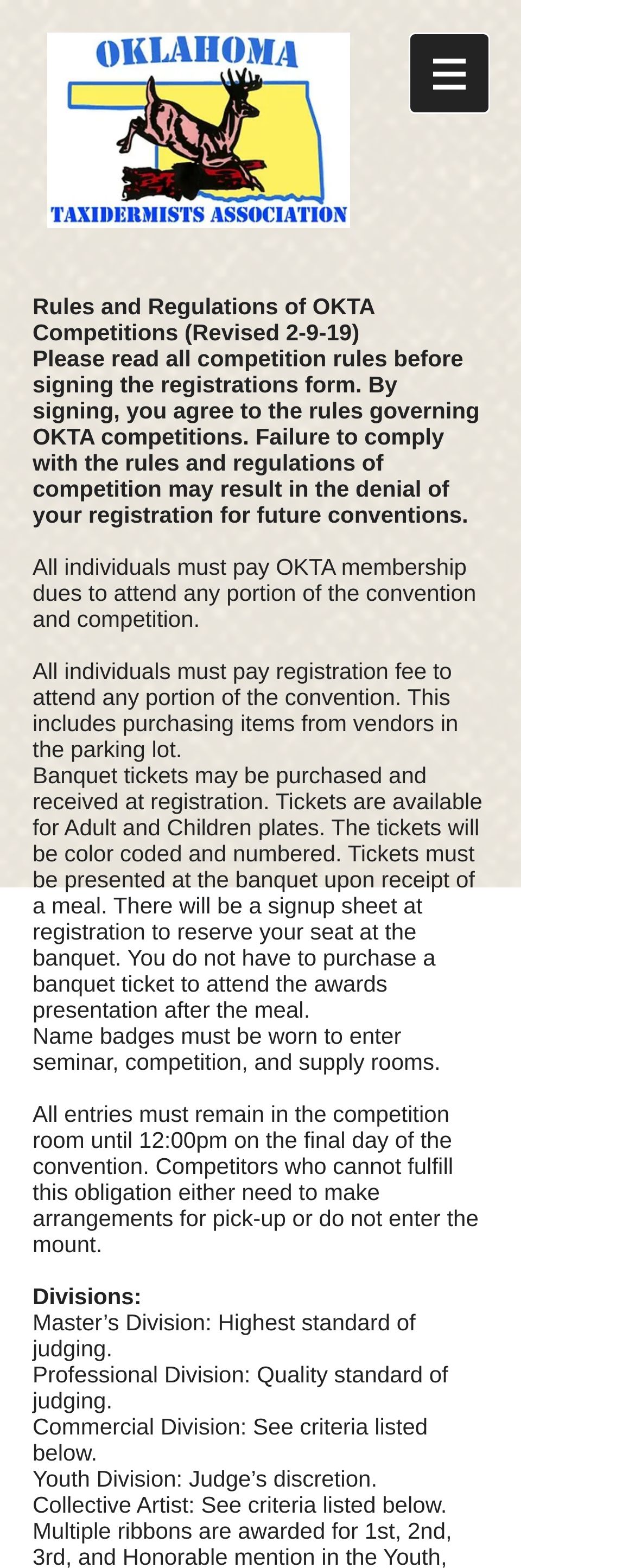Give a one-word or short phrase answer to this question: 
What is required to enter the competition room?

Name badges